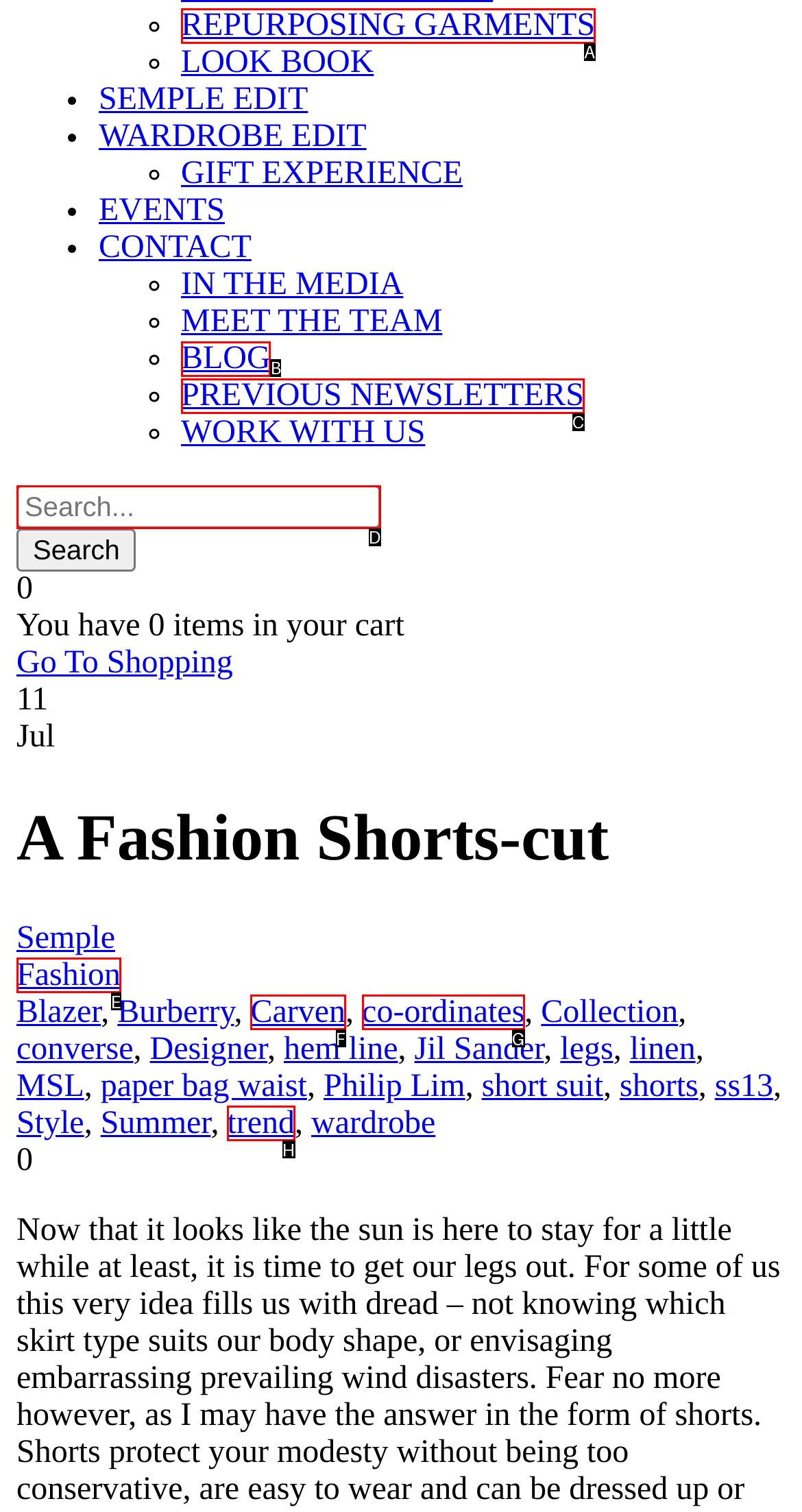Find the option that aligns with: BLOG
Provide the letter of the corresponding option.

B